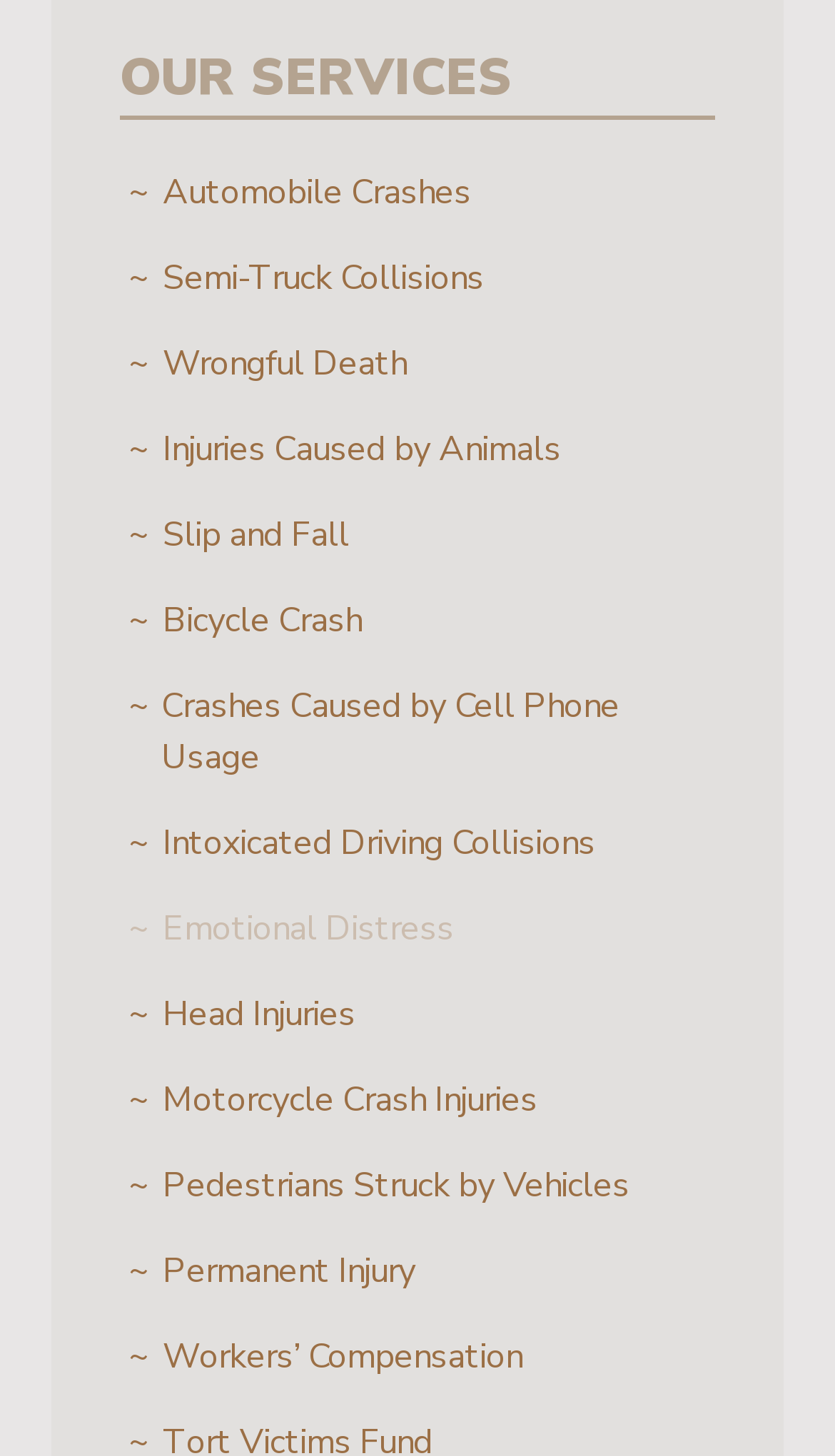Find and indicate the bounding box coordinates of the region you should select to follow the given instruction: "Read about Bicycle Crash".

[0.144, 0.397, 0.856, 0.455]